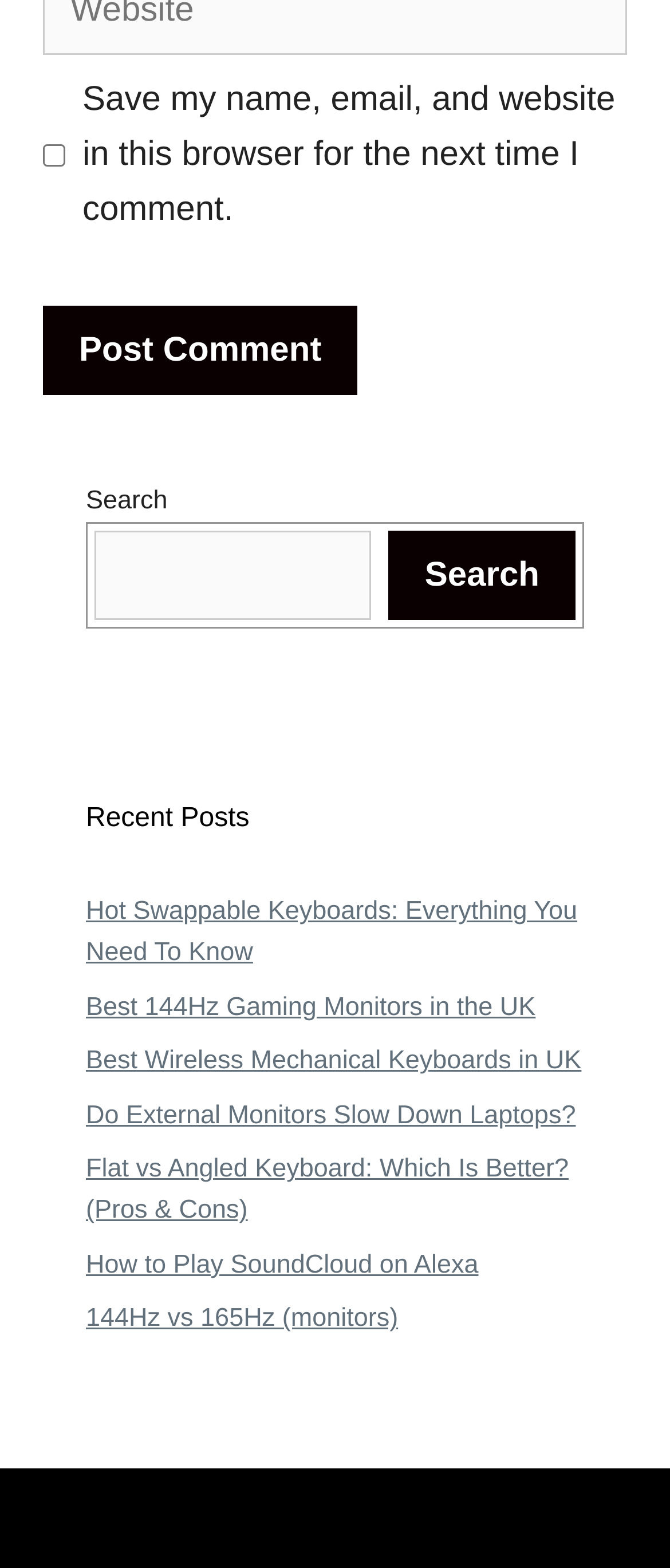What can be done with the 'Post Comment' button?
Look at the screenshot and respond with one word or a short phrase.

Submit a comment